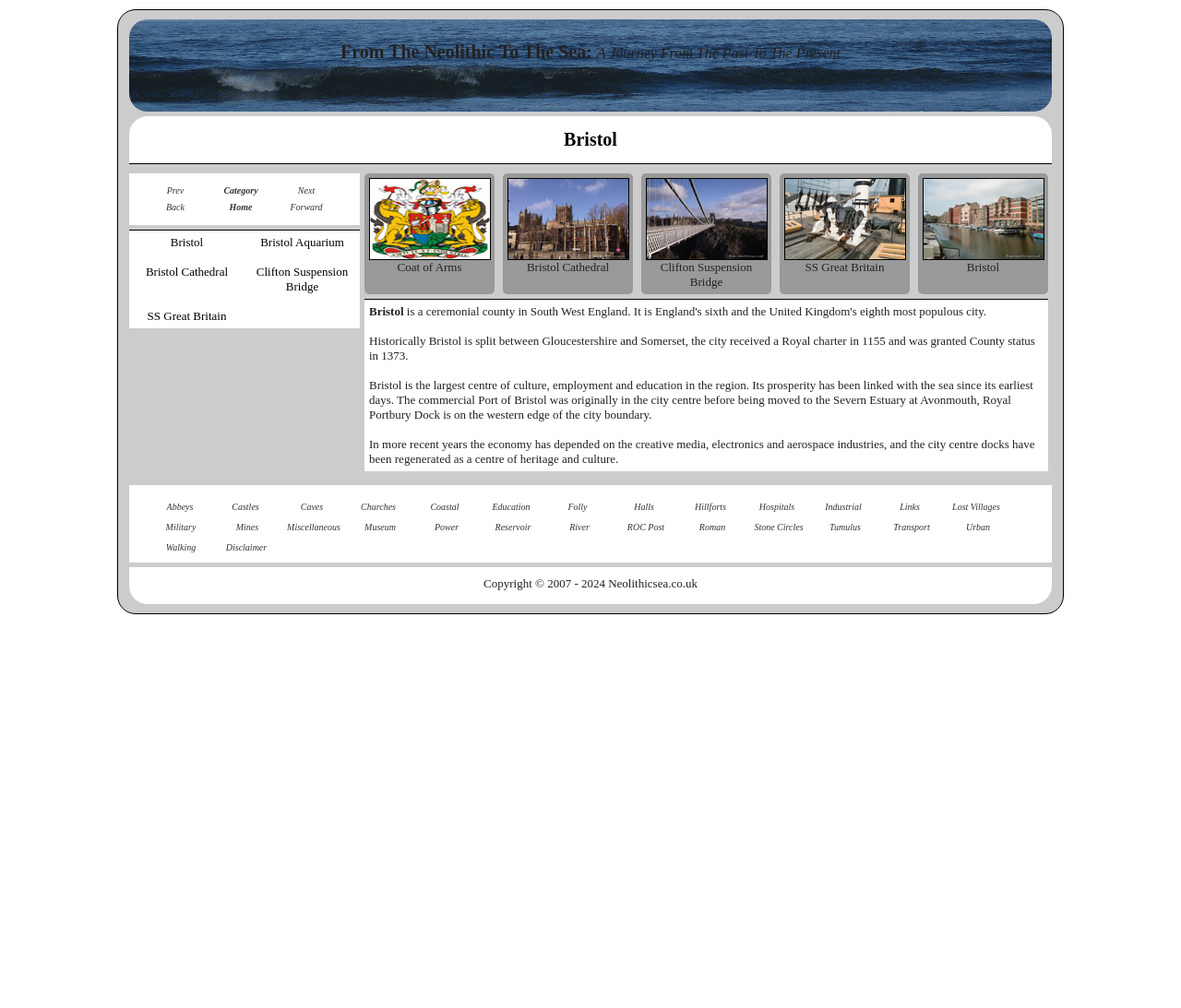What is the significance of the sea to Bristol's economy?
Please use the image to deliver a detailed and complete answer.

The webpage mentions that Bristol's prosperity has been linked with the sea since its earliest days, indicating that the sea has played a crucial role in the city's economy.